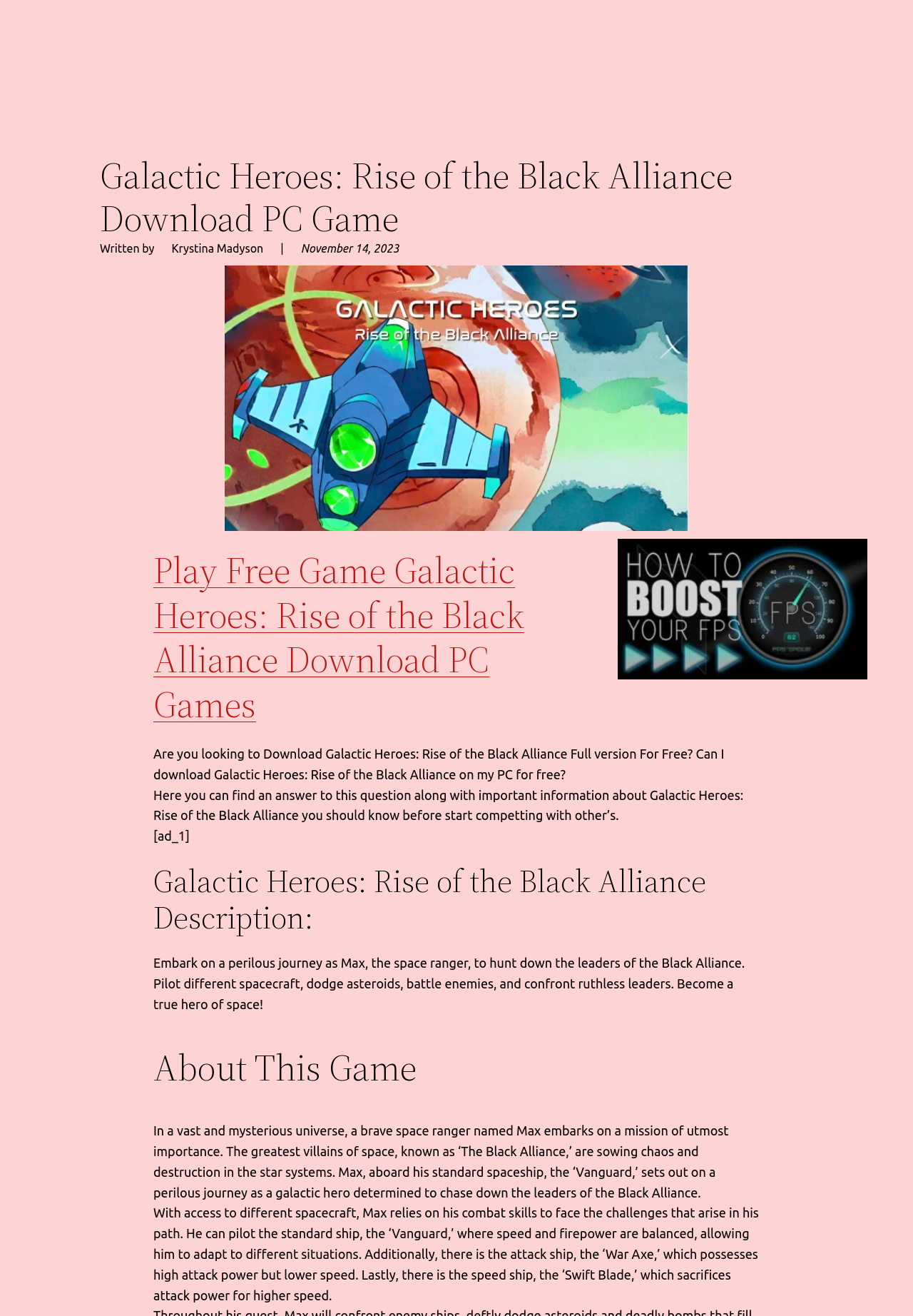Offer an in-depth caption of the entire webpage.

The webpage is about the PC game "Galactic Heroes: Rise of the Black Alliance" and provides information about the game, including its description, gameplay, and download options. 

At the top of the page, there is a heading with the game's title, followed by the author's name, "Krystina Madyson", and the date "November 14, 2023". 

To the right of the author's name, there is an image of the game, which takes up a significant portion of the page. 

Below the image, there is a heading that invites users to play the game for free and download it on their PC. 

Following this, there are several paragraphs of text that provide more information about the game, including its description, gameplay, and features. The text is divided into sections, with headings such as "Galactic Heroes: Rise of the Black Alliance Description" and "About This Game". 

On the right side of the page, there is a link to download the game, which is placed above a section of text that appears to be an advertisement. 

Throughout the page, there are several headings and paragraphs of text that provide a detailed overview of the game, its storyline, and its features.